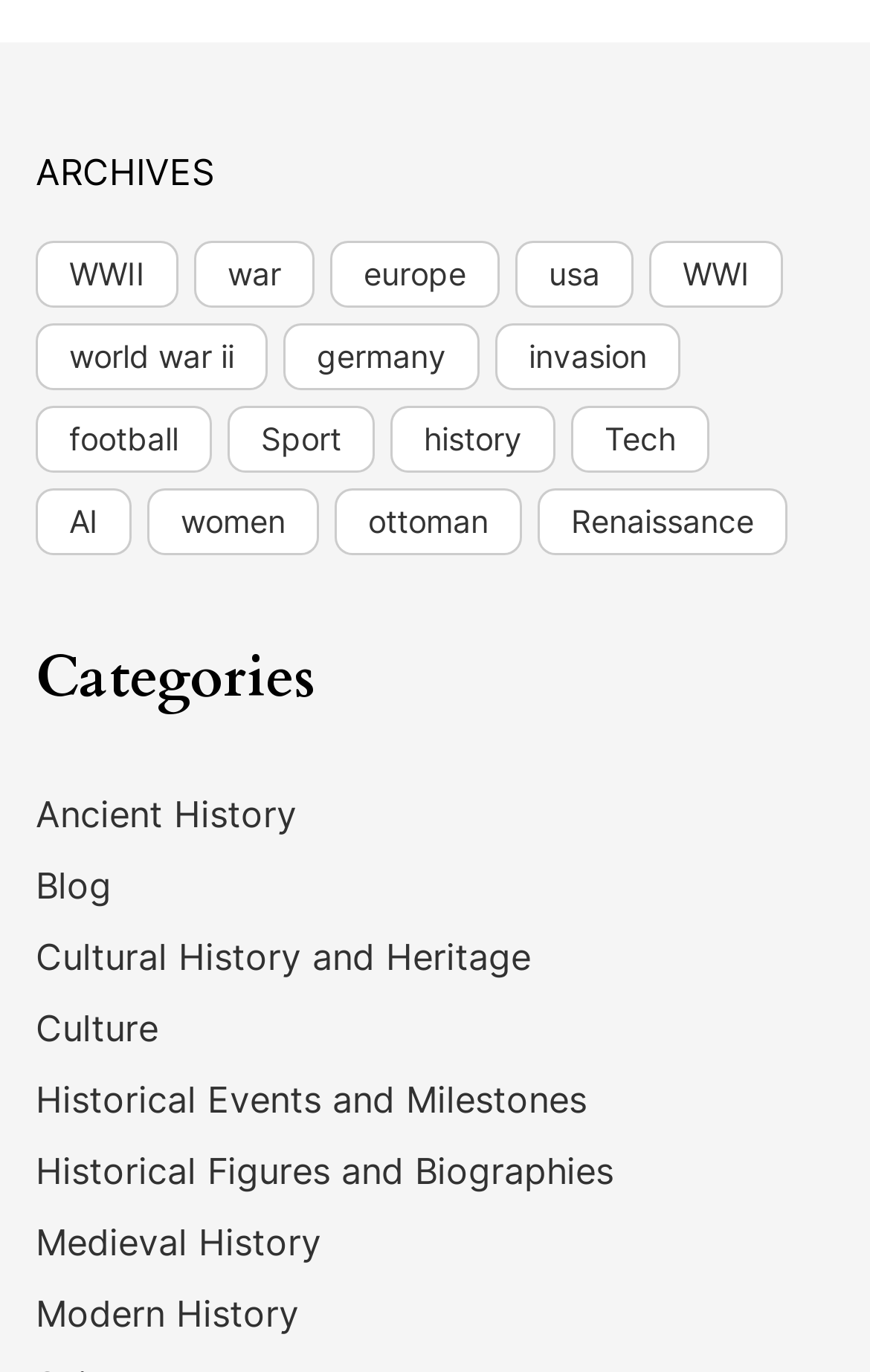How many categories are listed?
Look at the image and answer the question with a single word or phrase.

12